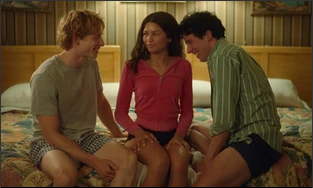Provide a brief response in the form of a single word or phrase:
What is the lighting in the room like?

Soft